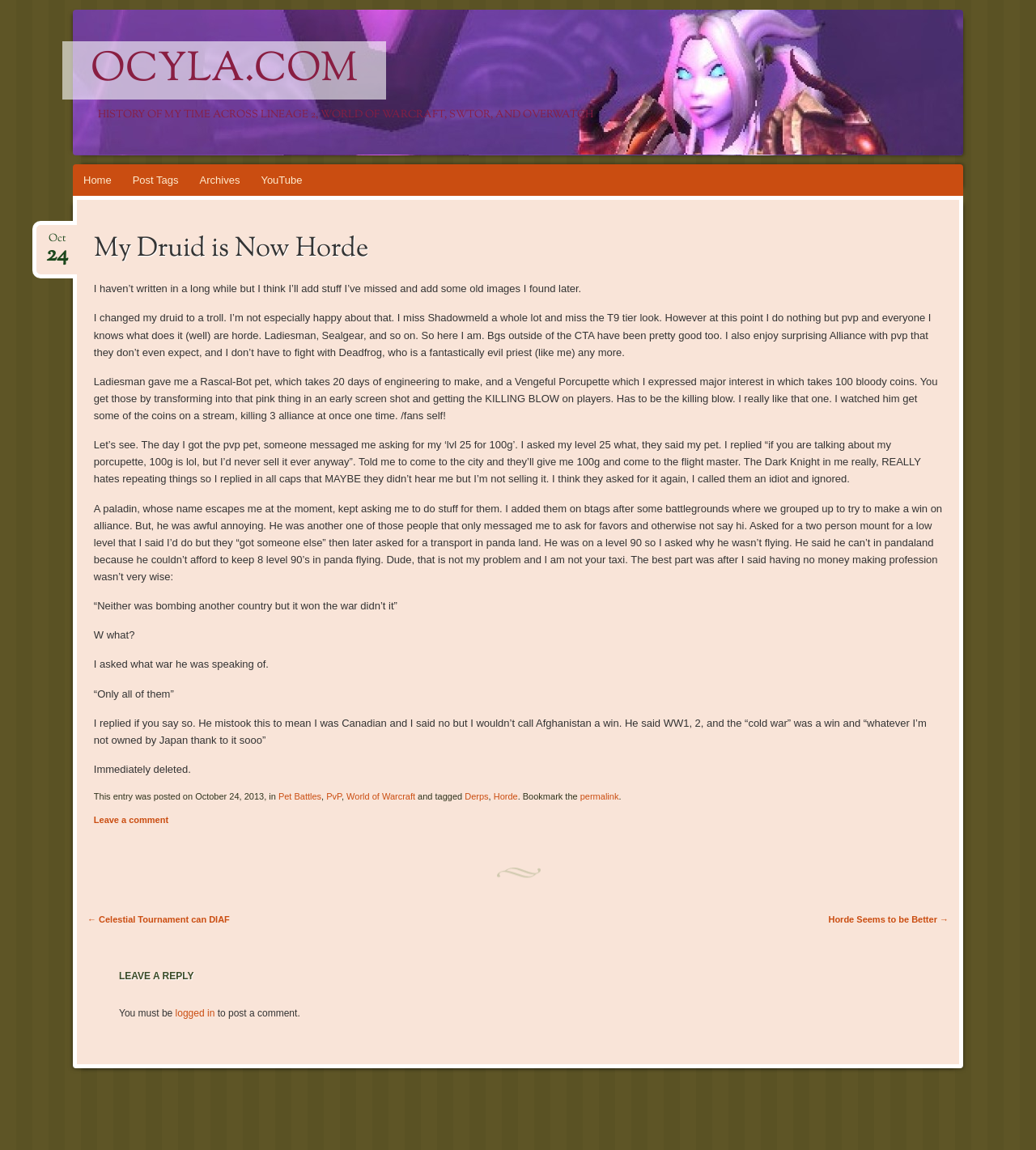What is the name of the website?
Using the image, provide a concise answer in one word or a short phrase.

ocyla.com